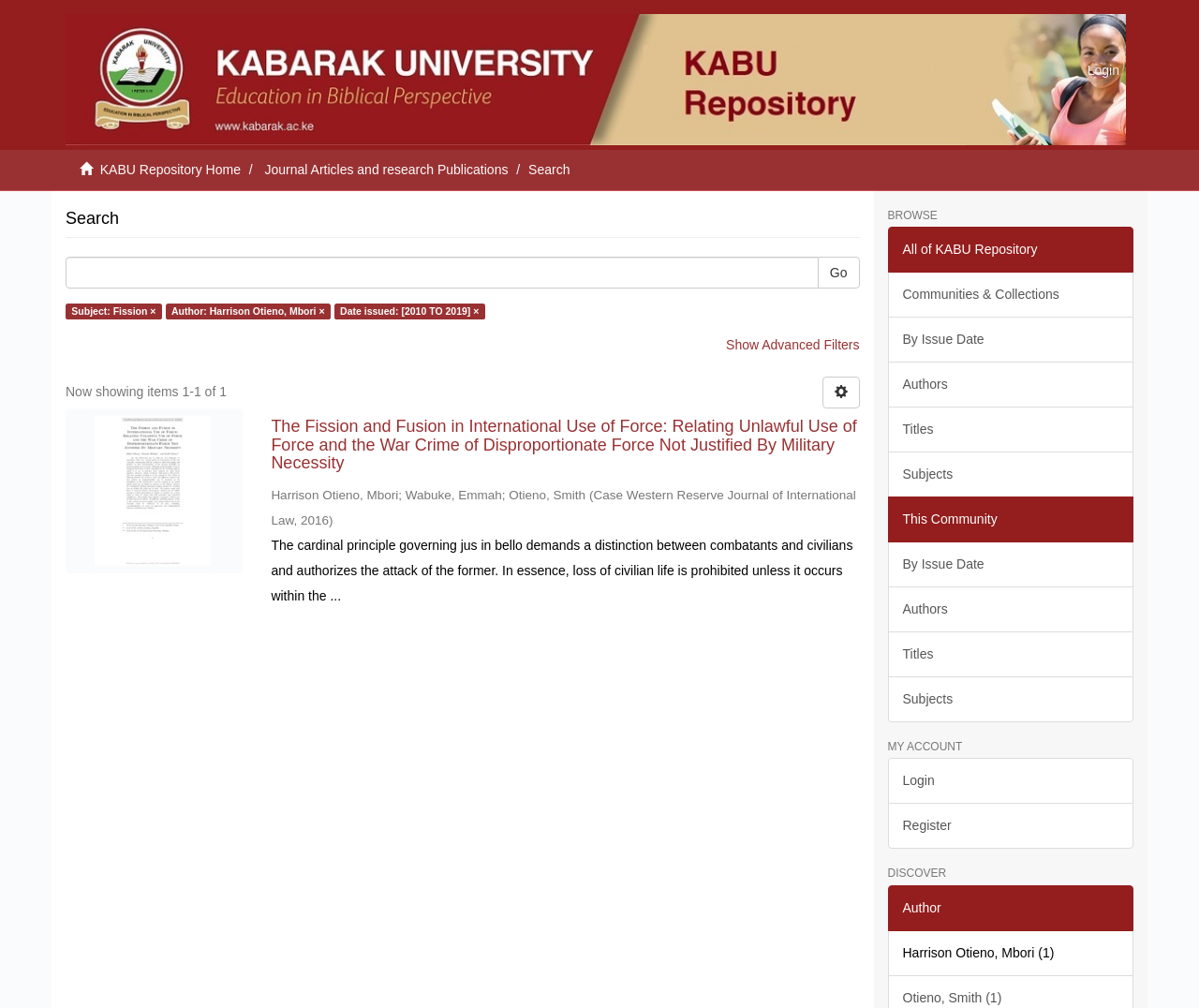Please locate the bounding box coordinates for the element that should be clicked to achieve the following instruction: "Search for something". Ensure the coordinates are given as four float numbers between 0 and 1, i.e., [left, top, right, bottom].

[0.055, 0.254, 0.683, 0.286]